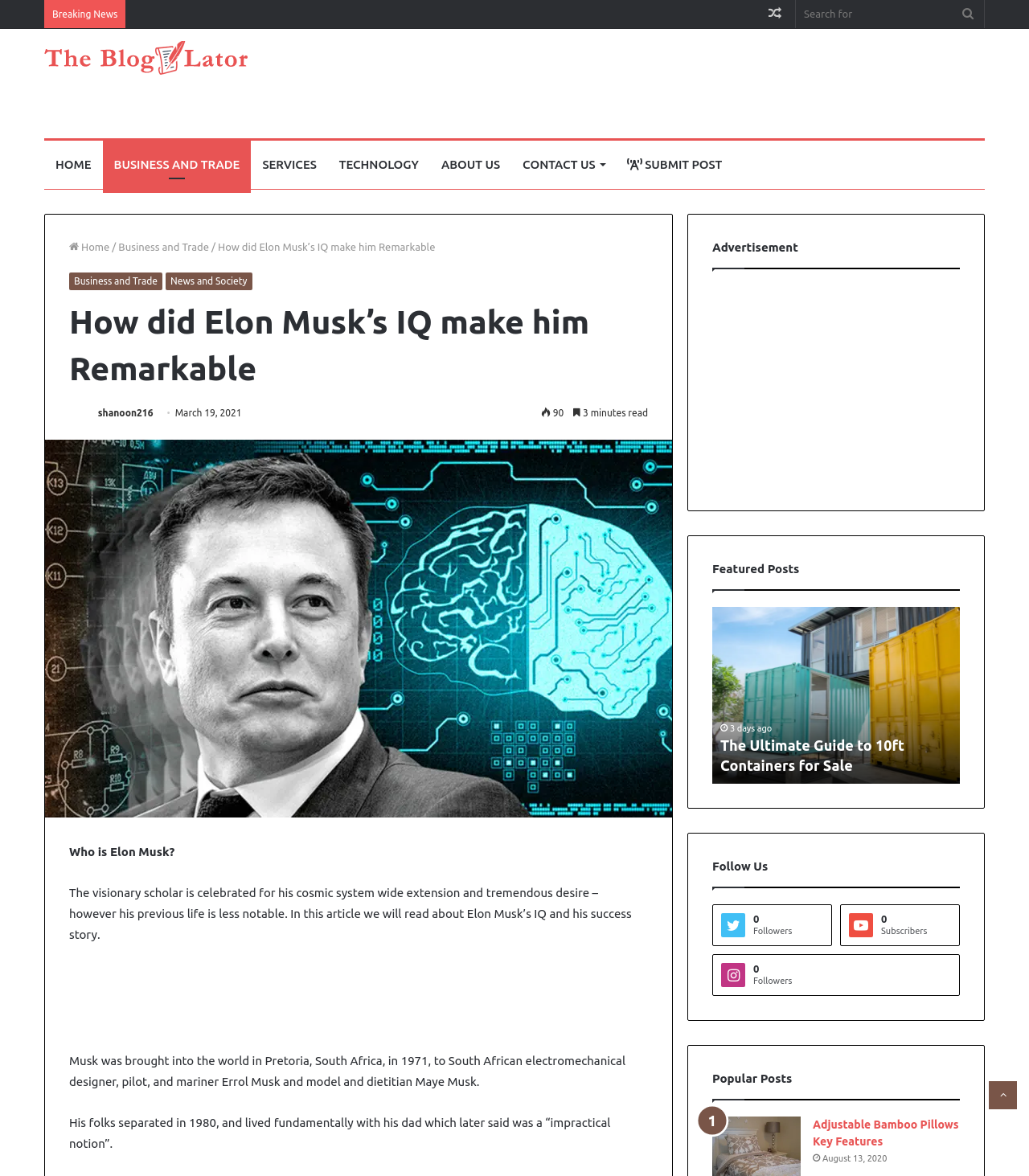How many categories are in the primary navigation?
Using the information from the image, give a concise answer in one word or a short phrase.

7